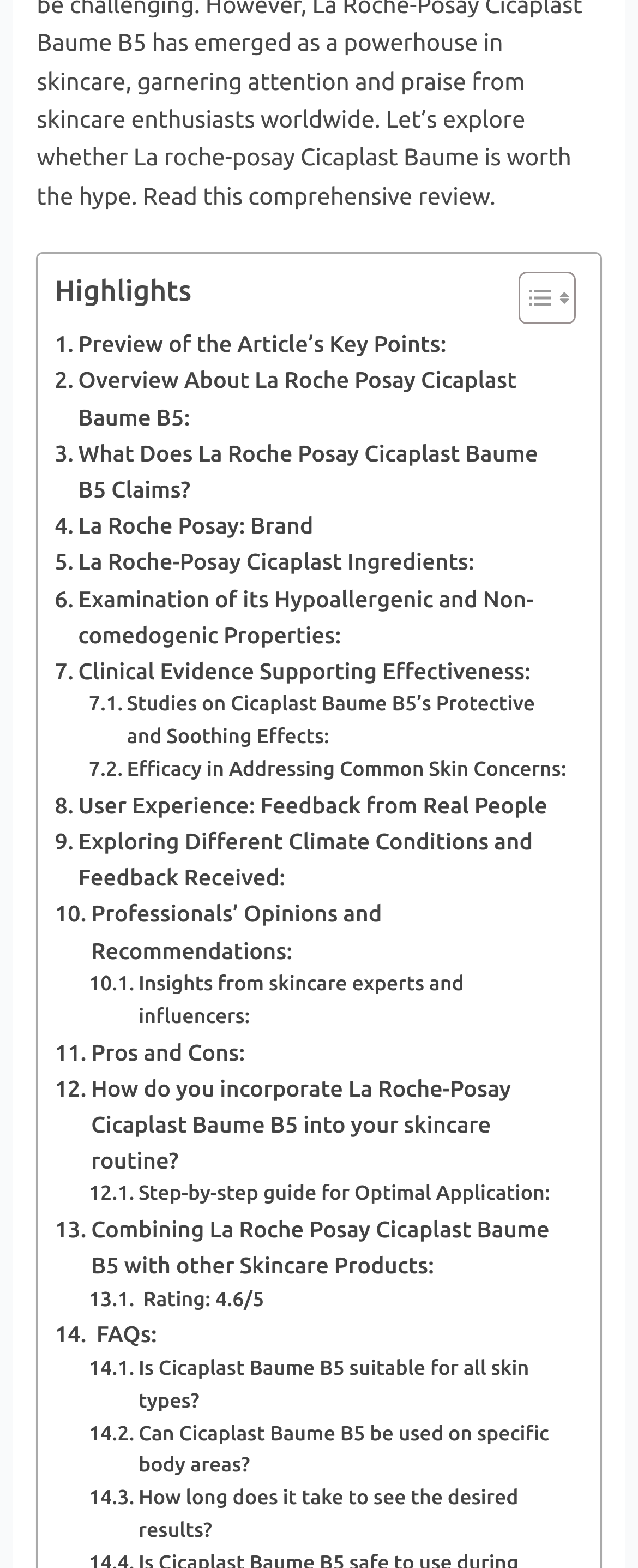Find and provide the bounding box coordinates for the UI element described here: "Clinical Evidence Supporting Effectiveness:". The coordinates should be given as four float numbers between 0 and 1: [left, top, right, bottom].

[0.086, 0.416, 0.832, 0.439]